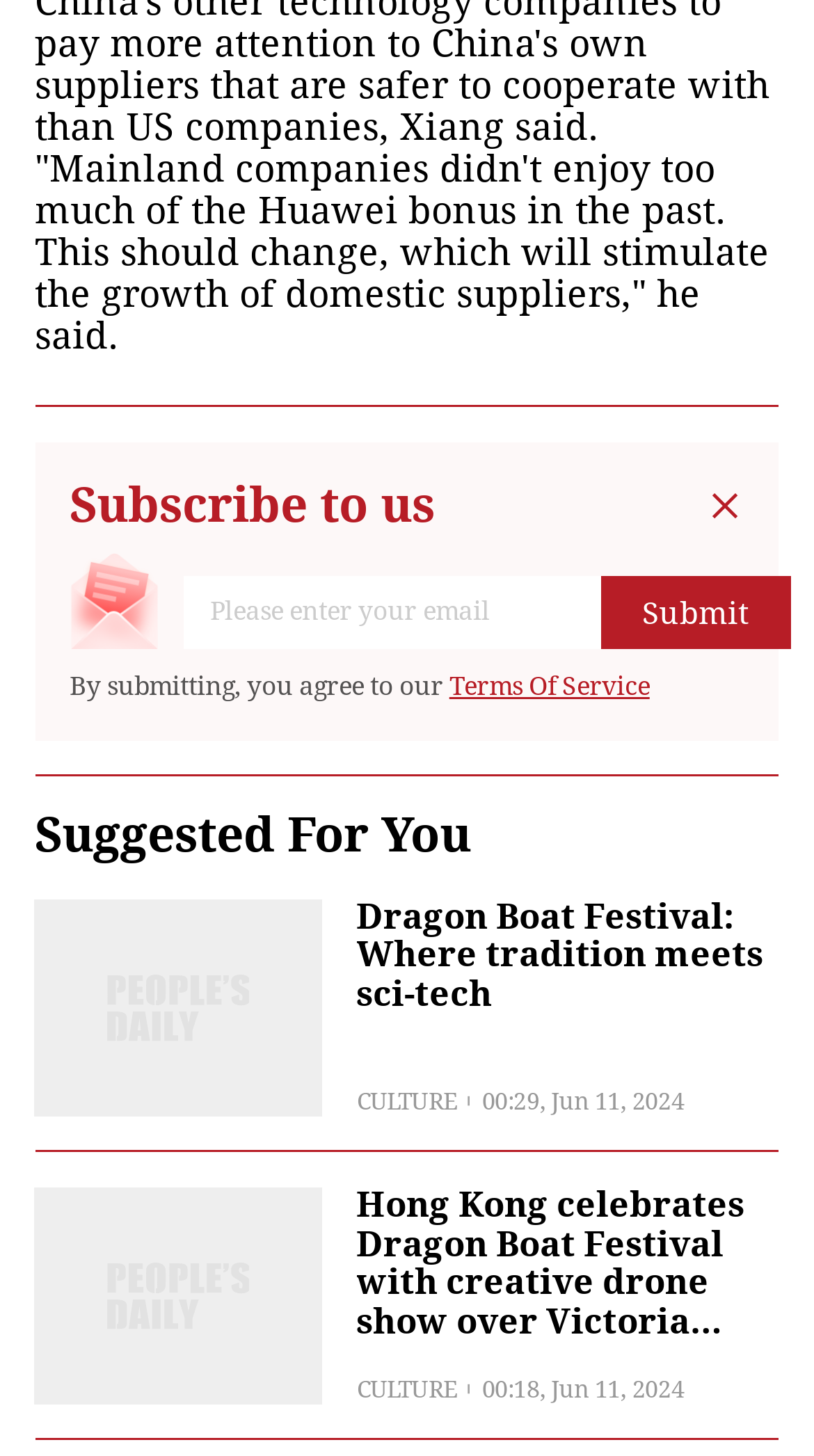What is the date of the second article?
Answer the question in as much detail as possible.

The date of the second article is June 11, 2024, as indicated by the timestamp '00:18, Jun 11, 2024' below the article title.